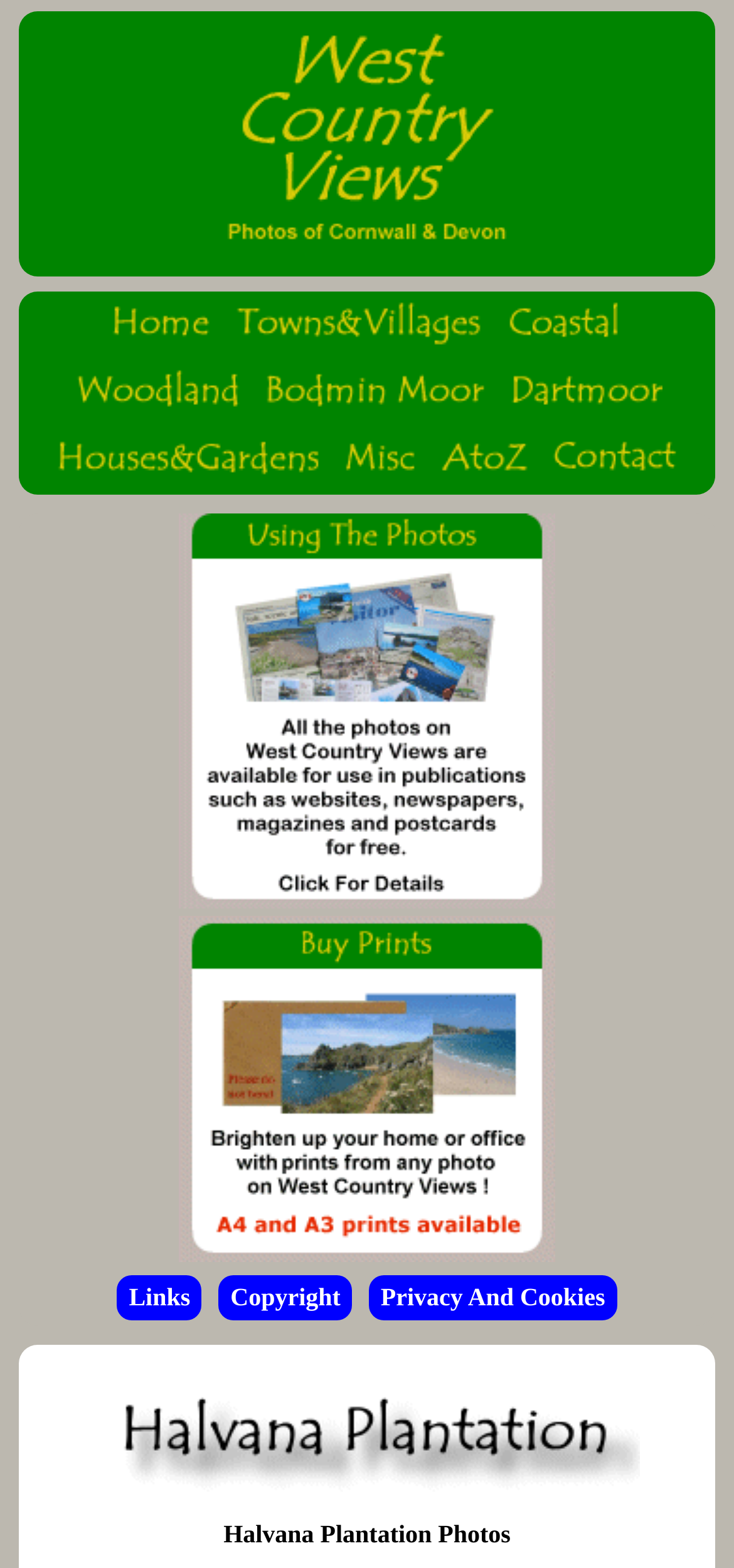Find the bounding box coordinates of the clickable area that will achieve the following instruction: "buy prints".

[0.244, 0.79, 0.756, 0.808]